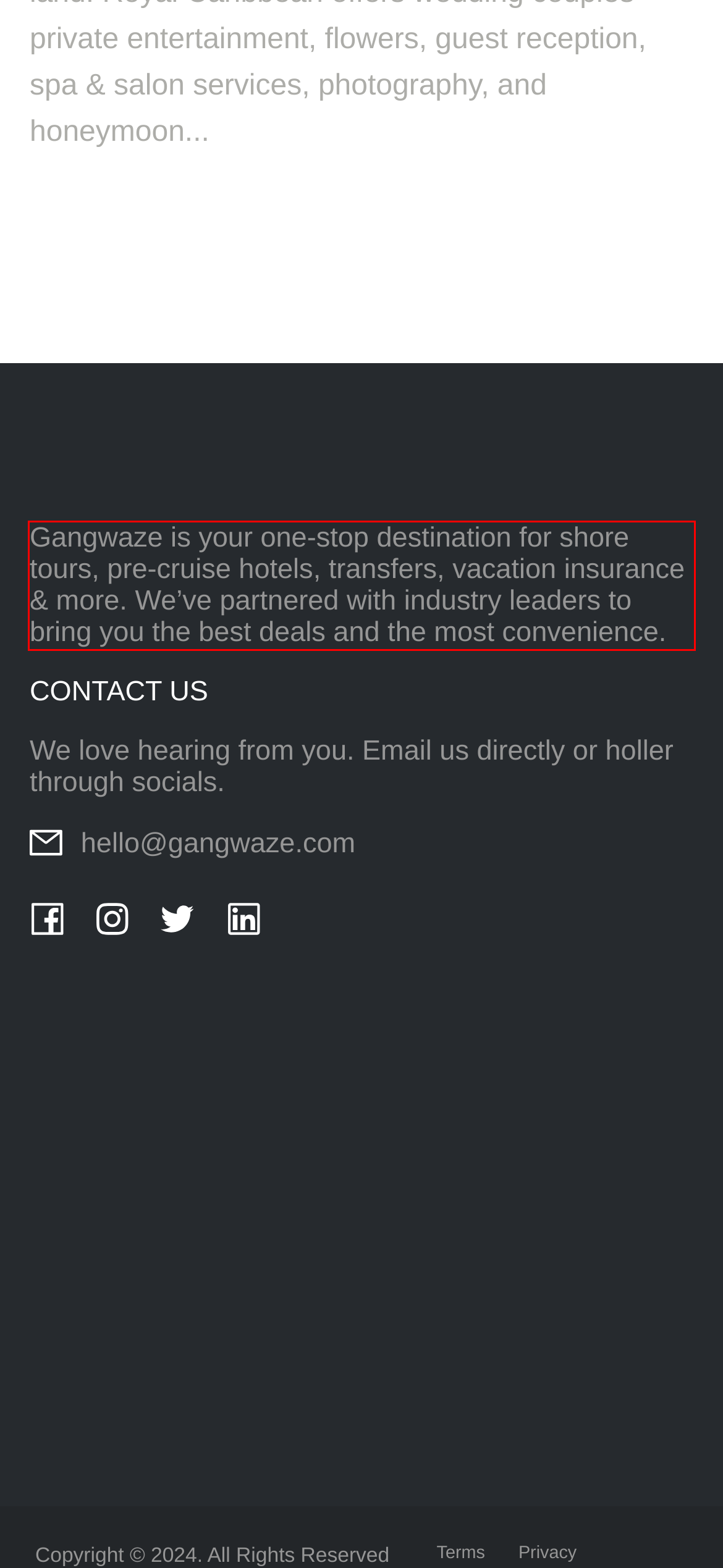From the provided screenshot, extract the text content that is enclosed within the red bounding box.

Gangwaze is your one-stop destination for shore tours, pre-cruise hotels, transfers, vacation insurance & more. We’ve partnered with industry leaders to bring you the best deals and the most convenience.